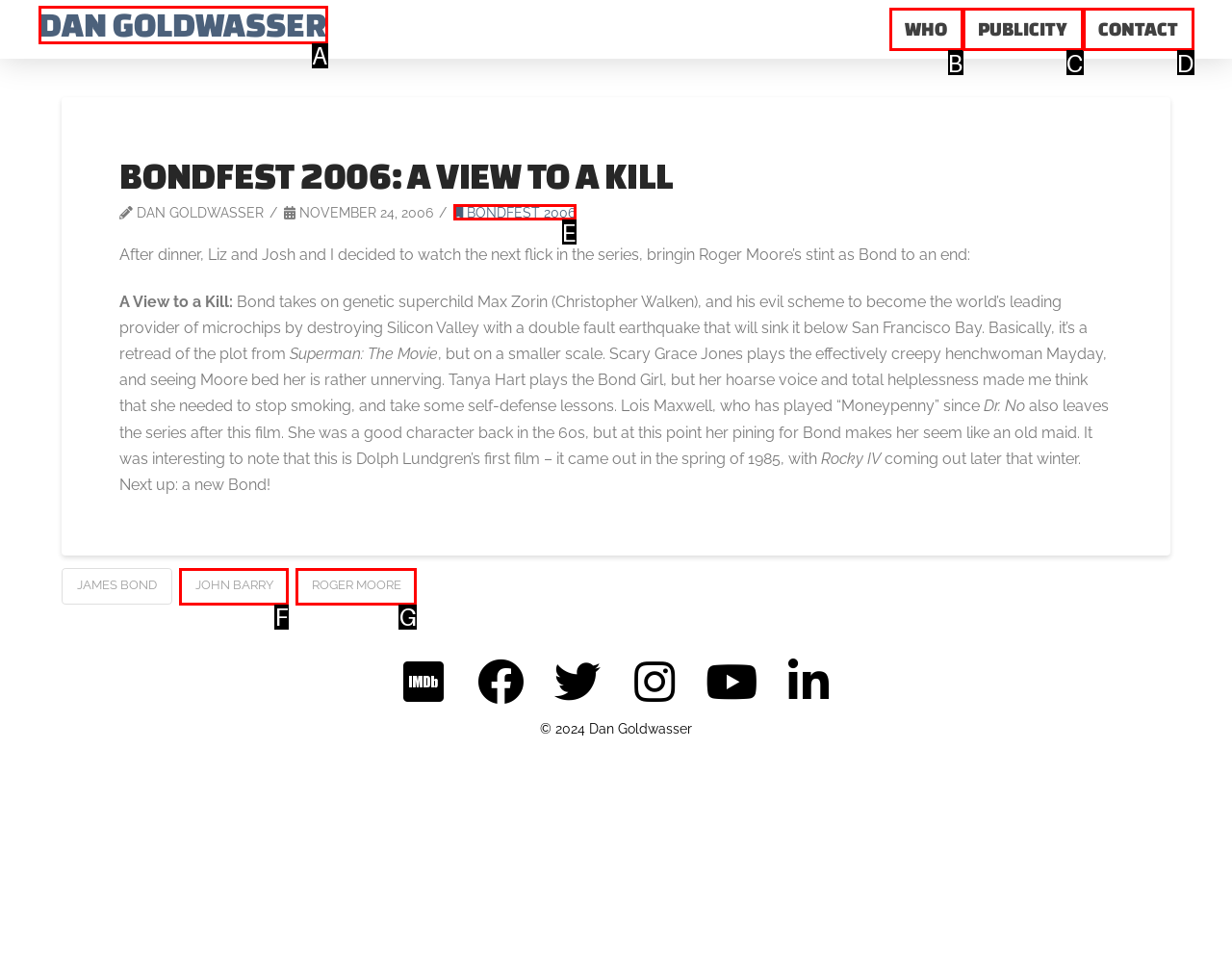Identify the HTML element that best matches the description: parent_node: Subscribe placeholder="Email ID". Provide your answer by selecting the corresponding letter from the given options.

None